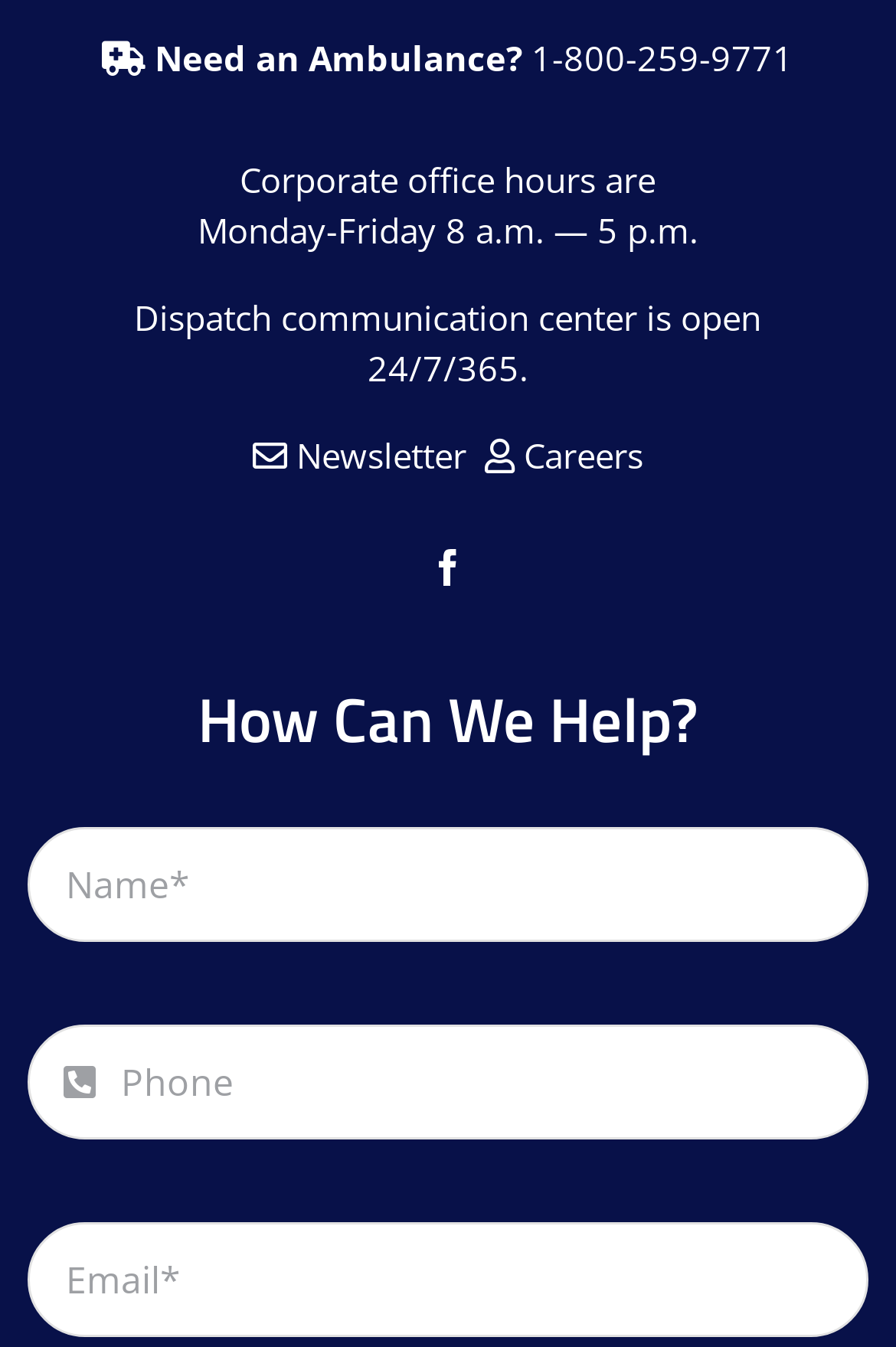Identify the bounding box coordinates for the UI element that matches this description: "name="email_address" placeholder="Email*"".

[0.03, 0.907, 0.97, 0.992]